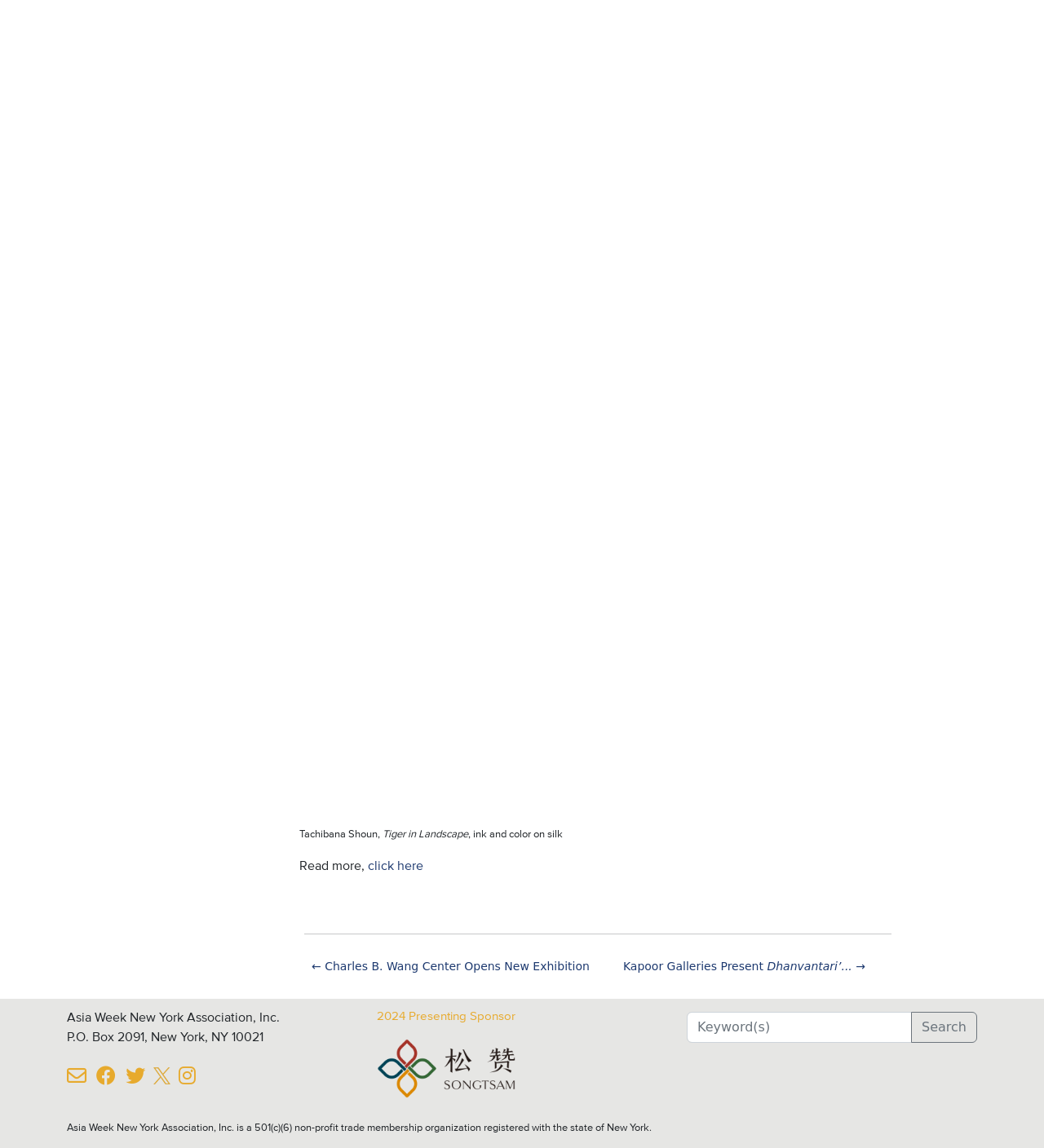Find the bounding box coordinates of the element's region that should be clicked in order to follow the given instruction: "Click the '←Charles B. Wang Center Opens New Exhibition' link". The coordinates should consist of four float numbers between 0 and 1, i.e., [left, top, right, bottom].

[0.291, 0.831, 0.572, 0.853]